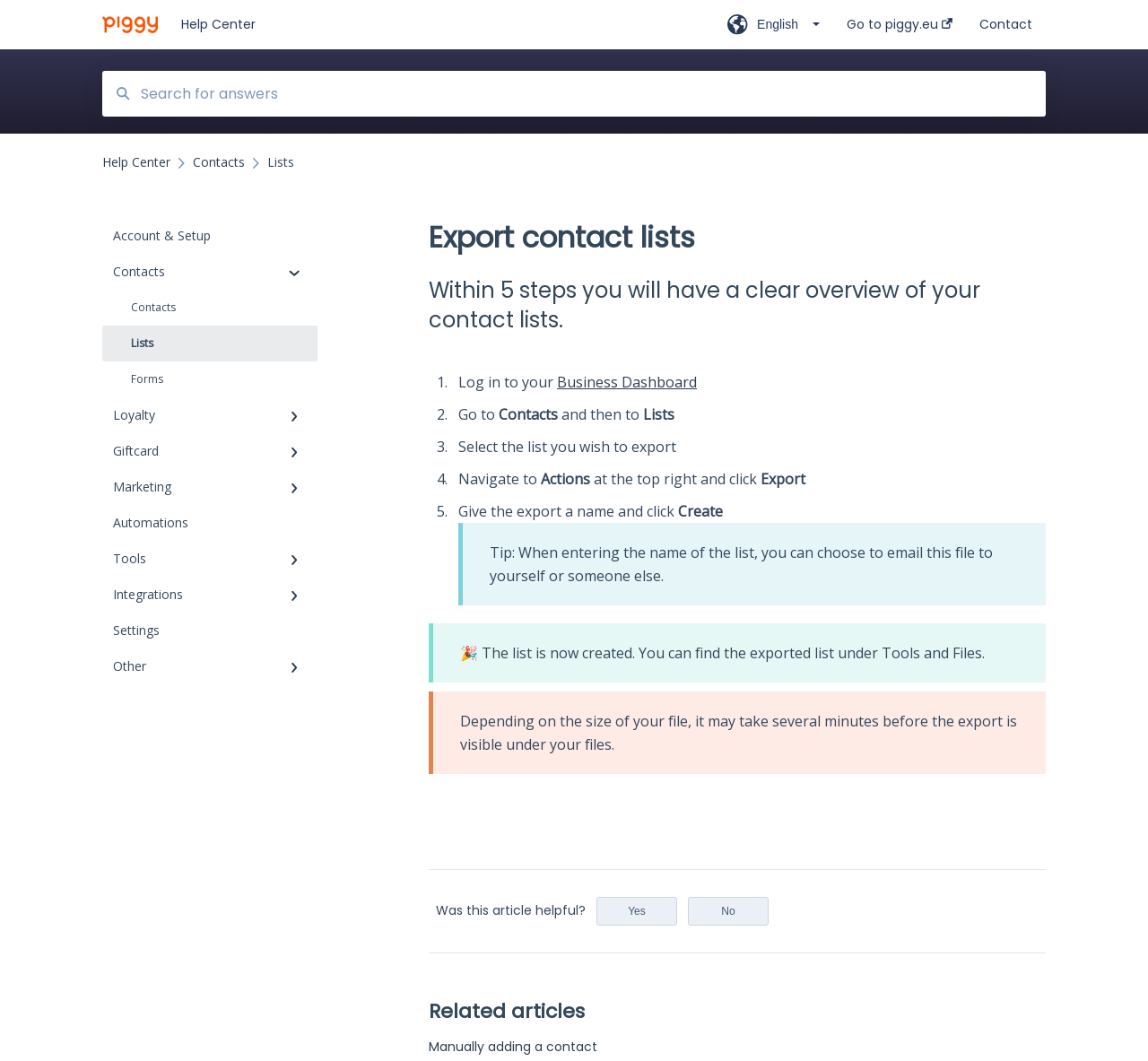What is the category of the article 'Manually adding a contact'?
Look at the image and respond with a one-word or short-phrase answer.

Related articles